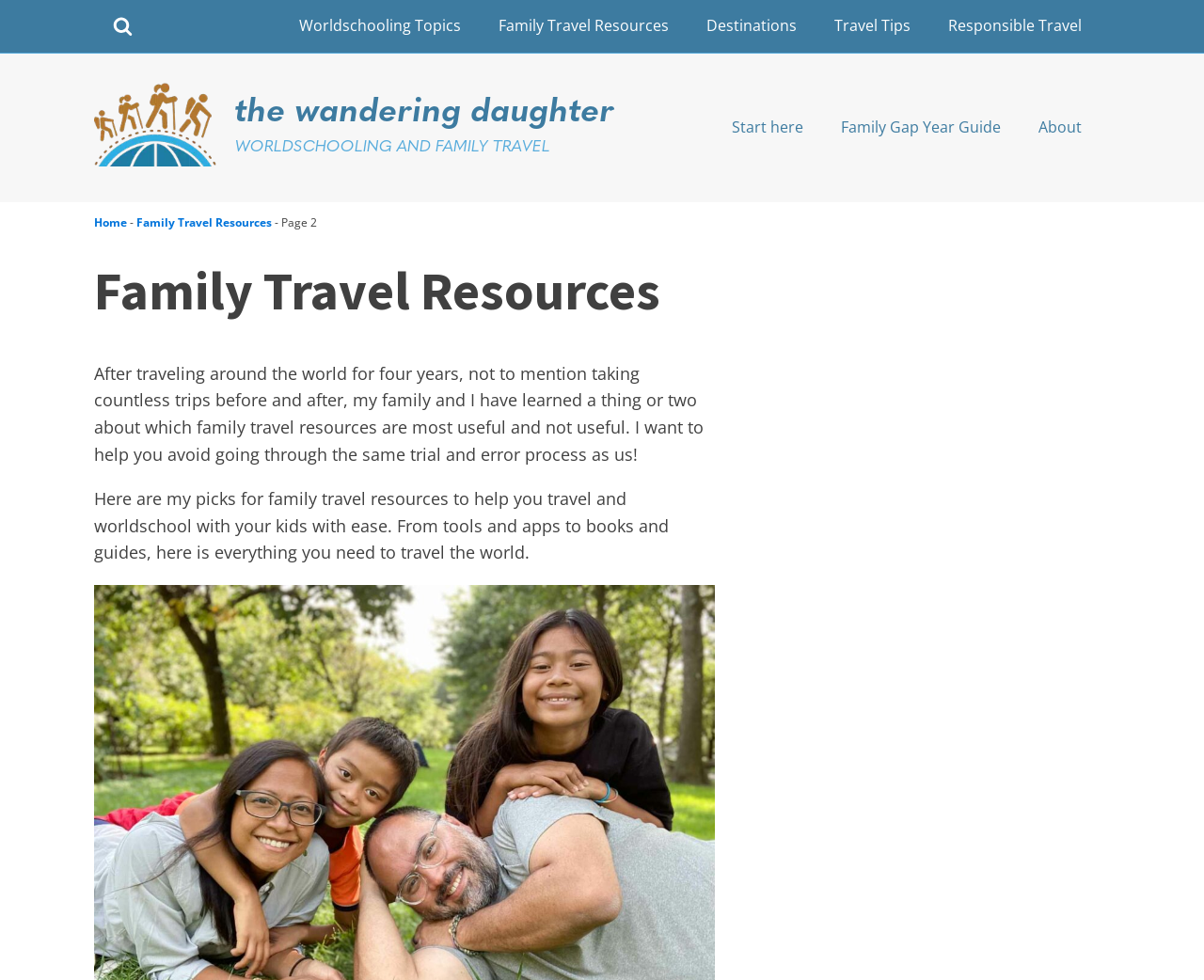Please identify the bounding box coordinates of the region to click in order to complete the task: "Visit Family Gap Year Guide". The coordinates must be four float numbers between 0 and 1, specified as [left, top, right, bottom].

[0.683, 0.113, 0.847, 0.147]